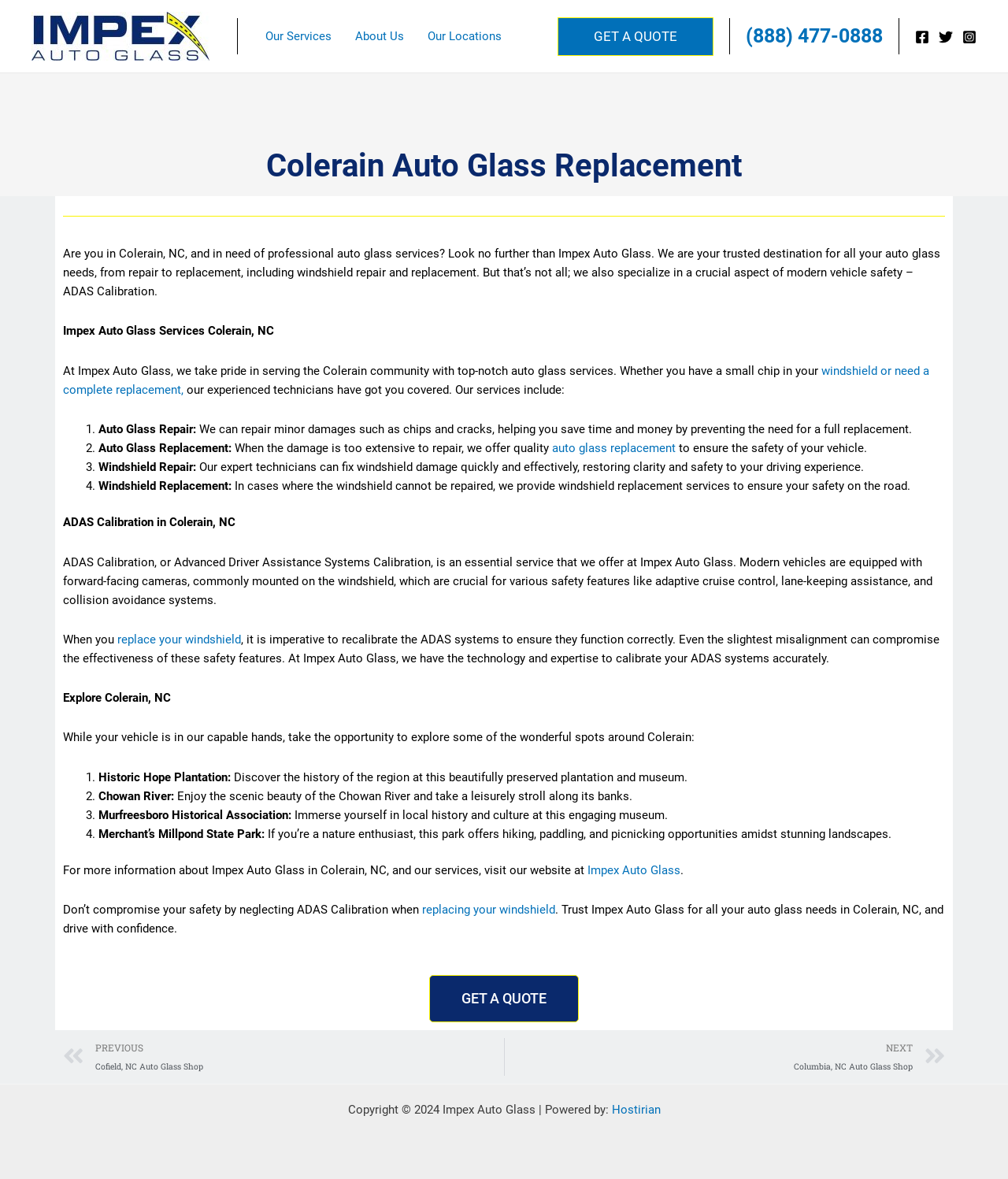Please provide the bounding box coordinates for the UI element as described: "Hostirian". The coordinates must be four floats between 0 and 1, represented as [left, top, right, bottom].

[0.607, 0.935, 0.655, 0.947]